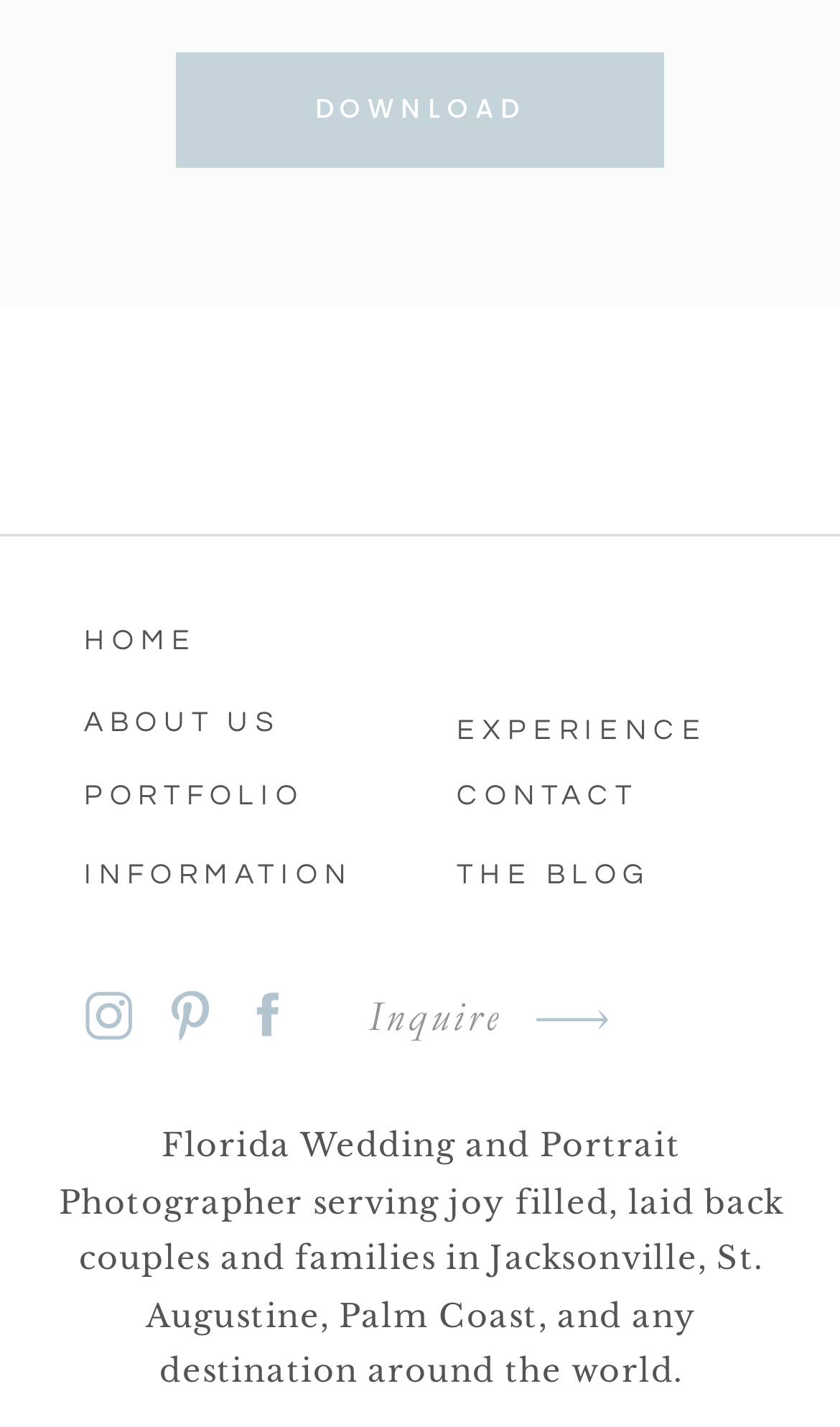Please identify the bounding box coordinates of the element I need to click to follow this instruction: "contact us".

[0.544, 0.543, 0.775, 0.574]